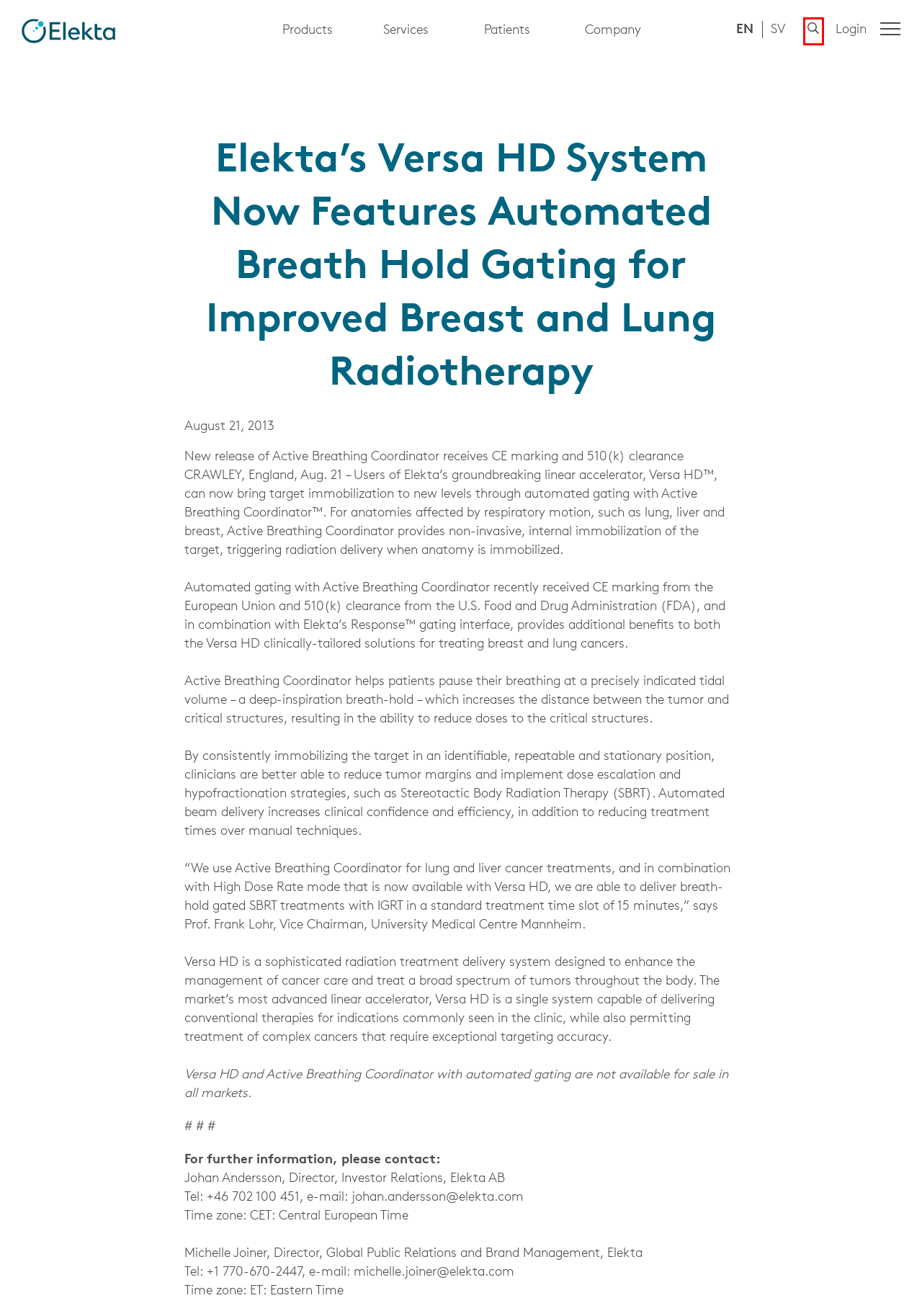You are given a screenshot depicting a webpage with a red bounding box around a UI element. Select the description that best corresponds to the new webpage after clicking the selected element. Here are the choices:
A. Our Offices | Search Global Office Locations | Elekta
B. Elekta Care Learning | Educational Training Courses | Elekta
C. Press Releases | Investors | Elekta
D. Elekta | Radiotherapy Treatment Solutions | Cancer Care
E. Elekta Privacy Notice | Online Privacy Policy | Elekta
F. Cancer Care & Services | Search Treatment Solutions | Elekta
G. Discover Elekta | Company | Innovative Cancer Care | Elekta
H. Global Careers | View Open Job Positions & Apply | Elekta

F